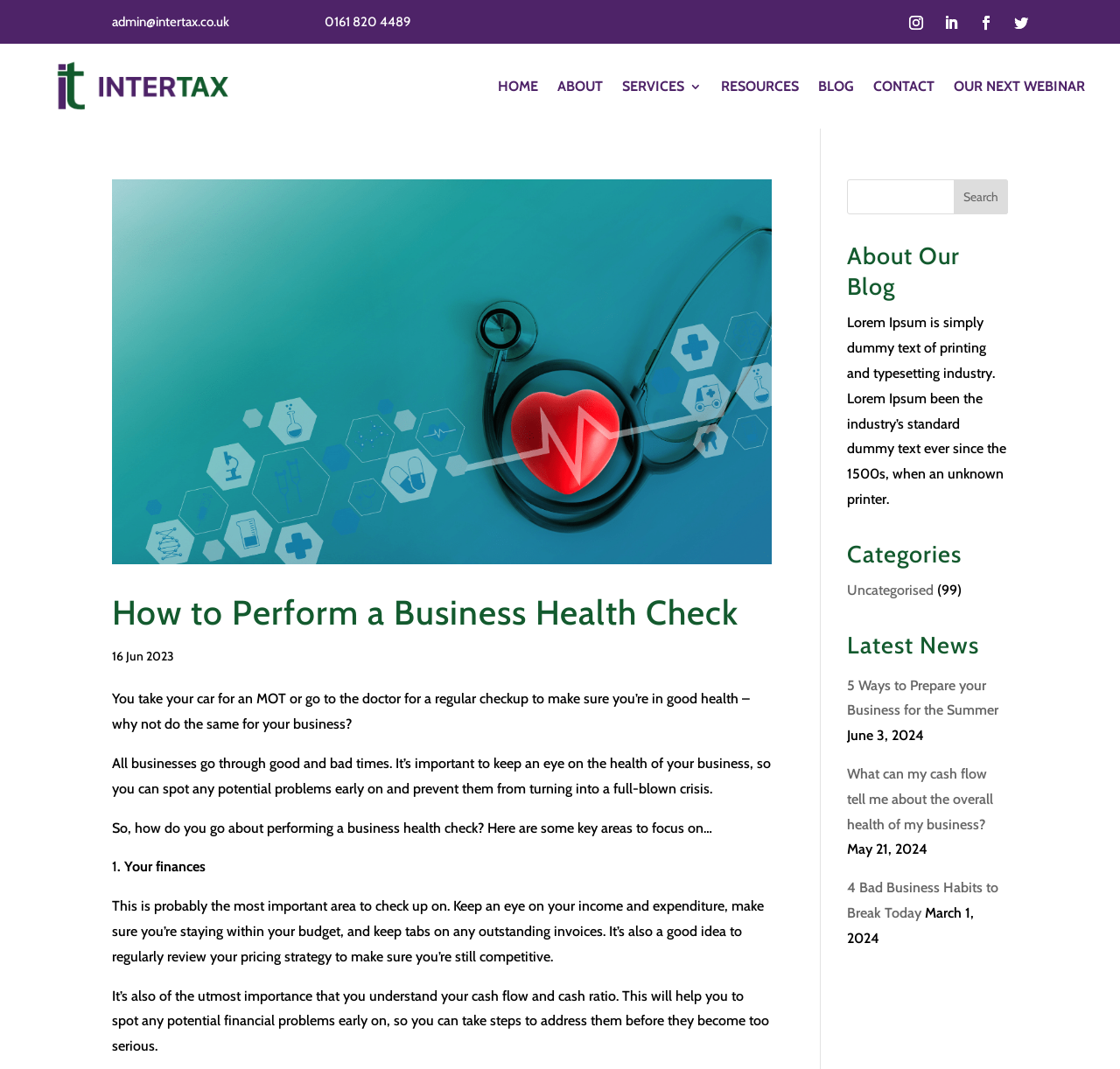Provide a thorough summary of the webpage.

The webpage is an archive page for "business health check" articles on the InterTax website. At the top, there are two layout tables, each containing a static text element and a link element. The first layout table has a static text element with a Unicode character and a link to "admin@intertax.co.uk". The second layout table has a static text element with another Unicode character and a static text element with the phone number "0161 820 4489".

Below these layout tables, there are several links to social media platforms, represented by Unicode characters. Next to these links, there is a navigation menu with links to "HOME", "ABOUT", "SERVICES 3", "RESOURCES", "BLOG", "CONTACT", and "OUR NEXT WEBINAR".

The main content of the page is an article titled "How to Perform a Business Health Check". The article has a heading, an image, and several paragraphs of text. The text discusses the importance of regularly checking the health of one's business, similar to how one would check their car or physical health. It explains that this involves monitoring finances, income, and expenditure, as well as understanding cash flow and cash ratio.

Below the article, there is a search bar with a textbox and a "Search" button. Next to the search bar, there is a section titled "About Our Blog" with a paragraph of Lorem Ipsum text. Below this, there are sections titled "Categories" and "Latest News", which list links to other articles on the website.

In the "Latest News" section, there are four articles listed, each with a title, a date, and a brief summary. The articles are titled "5 Ways to Prepare your Business for the Summer", "What can my cash flow tell me about the overall health of my business?", "4 Bad Business Habits to Break Today", and the dates range from March 1, 2024, to June 3, 2024.